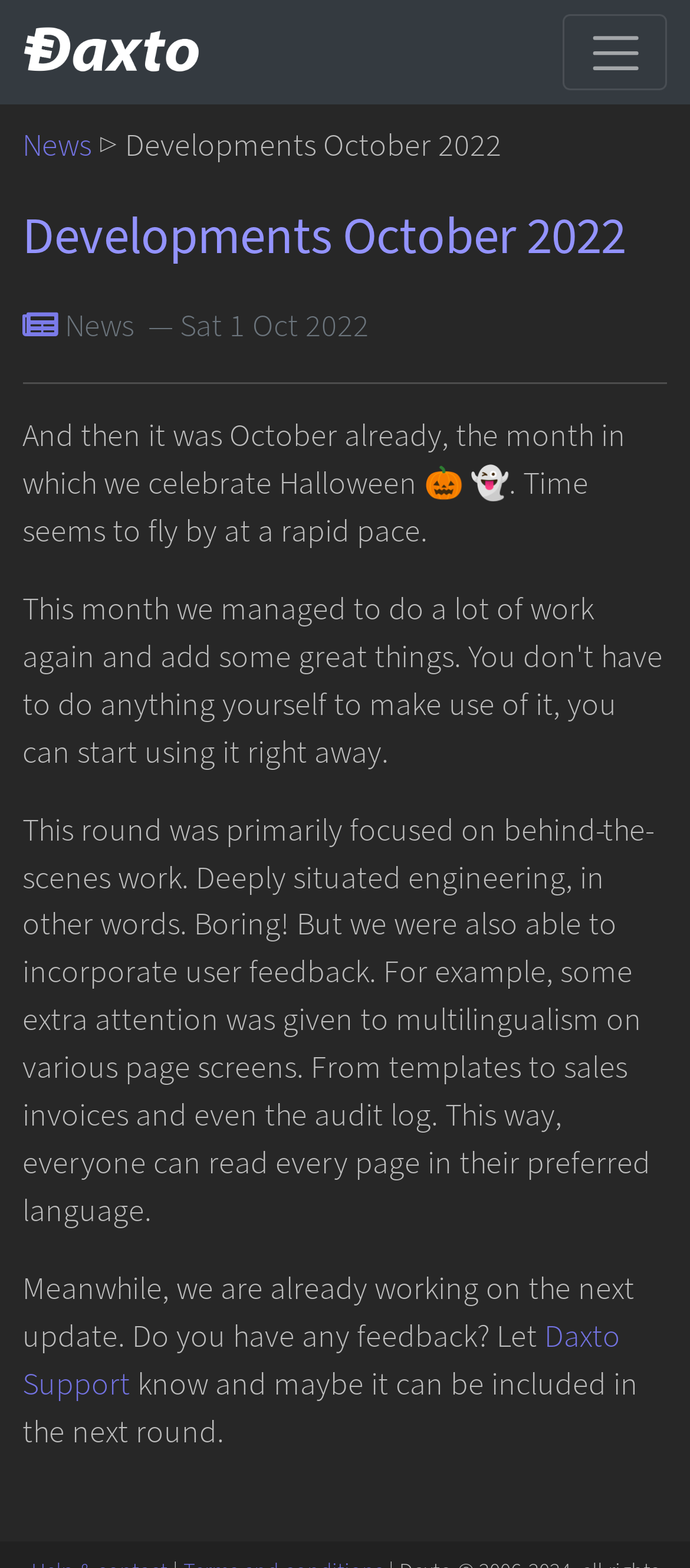Please answer the following question using a single word or phrase: What is the name of the company?

Daxto